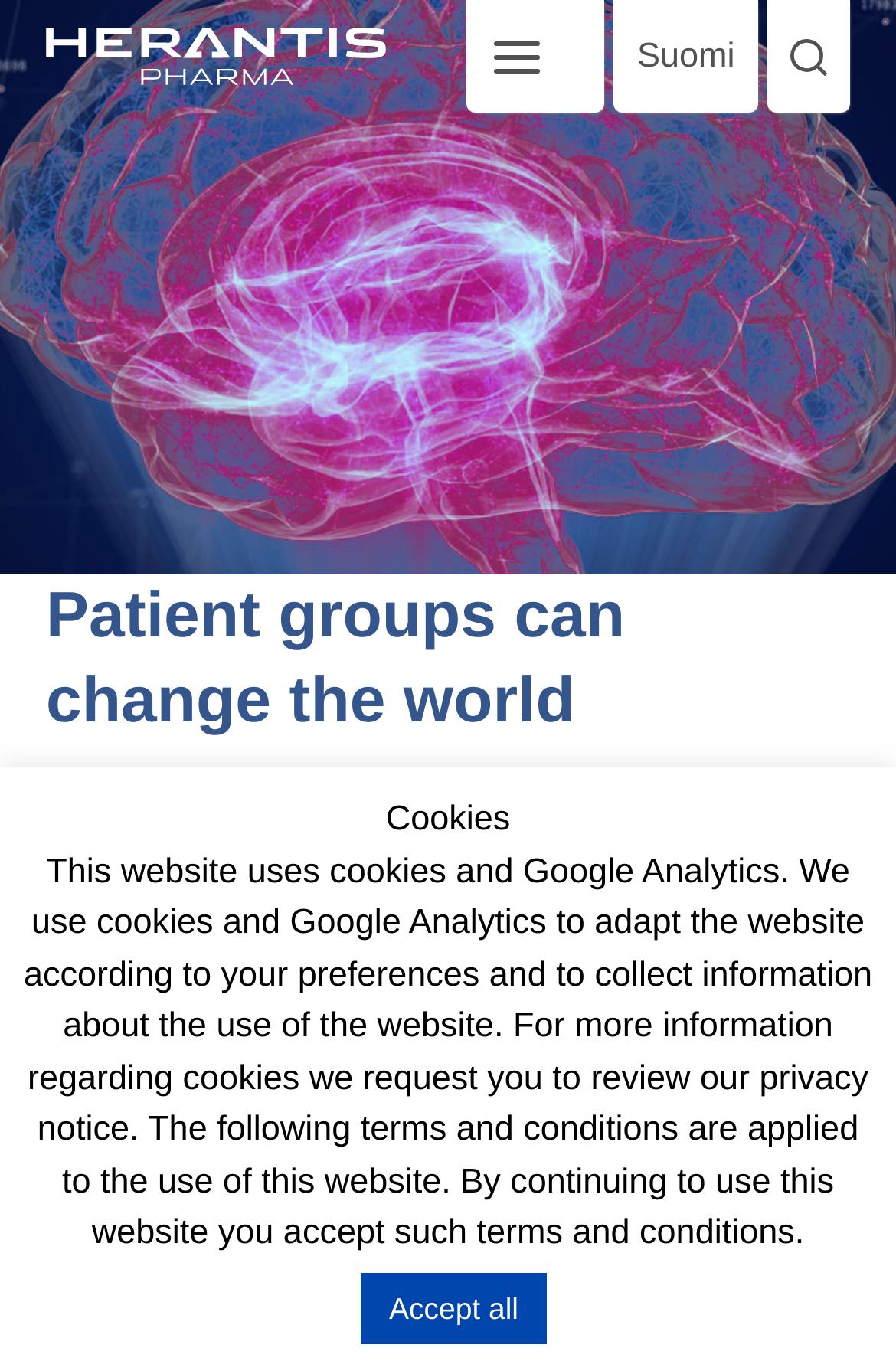Identify the bounding box of the HTML element described here: "parent_node: Suomi". Provide the coordinates as four float numbers between 0 and 1: [left, top, right, bottom].

[0.051, 0.011, 0.431, 0.071]